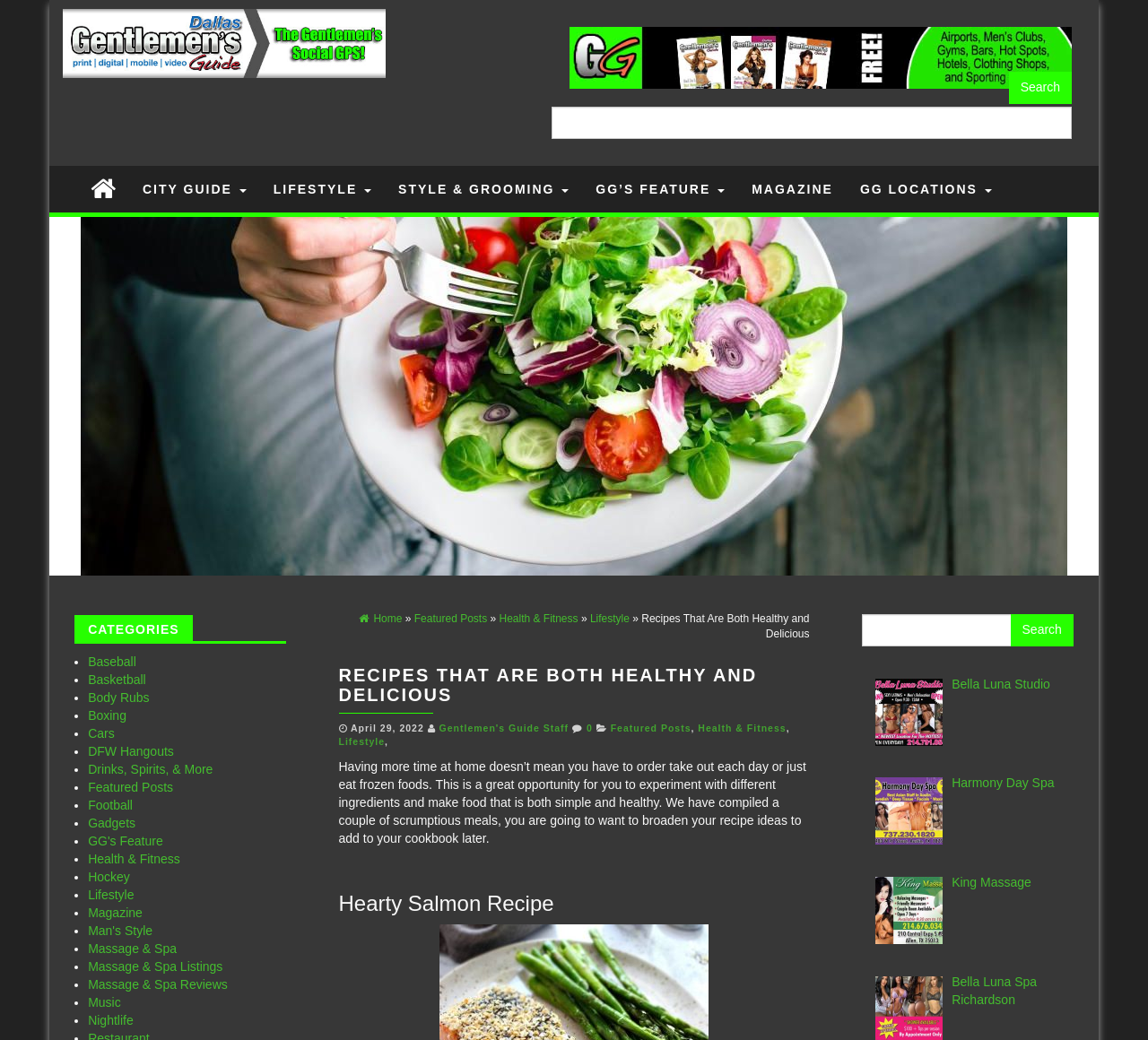What is the name of the recipe mentioned in the webpage?
Give a detailed explanation using the information visible in the image.

I analyzed the webpage content and found the name of the recipe mentioned in the webpage, which is 'Hearty Salmon Recipe'.